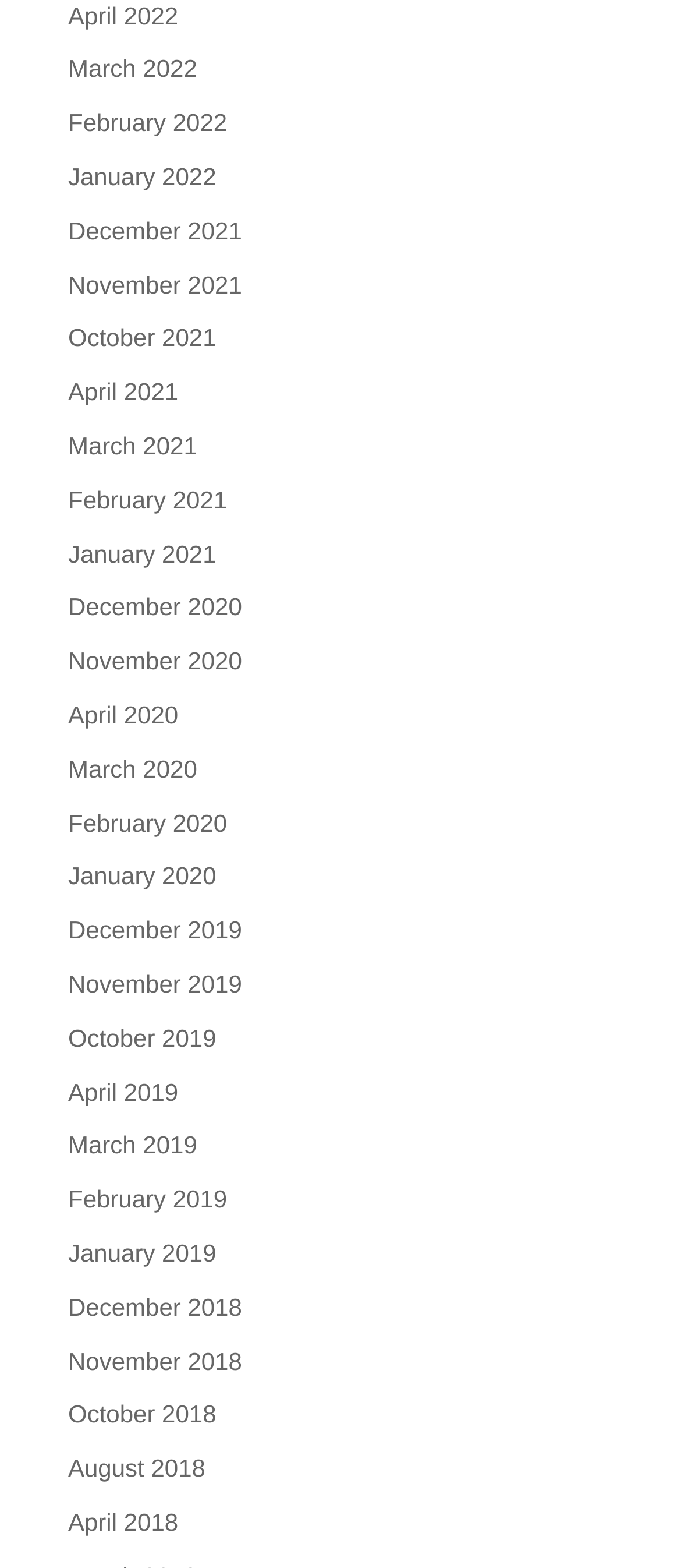What is the time period covered by the links?
Provide a one-word or short-phrase answer based on the image.

2018-2022